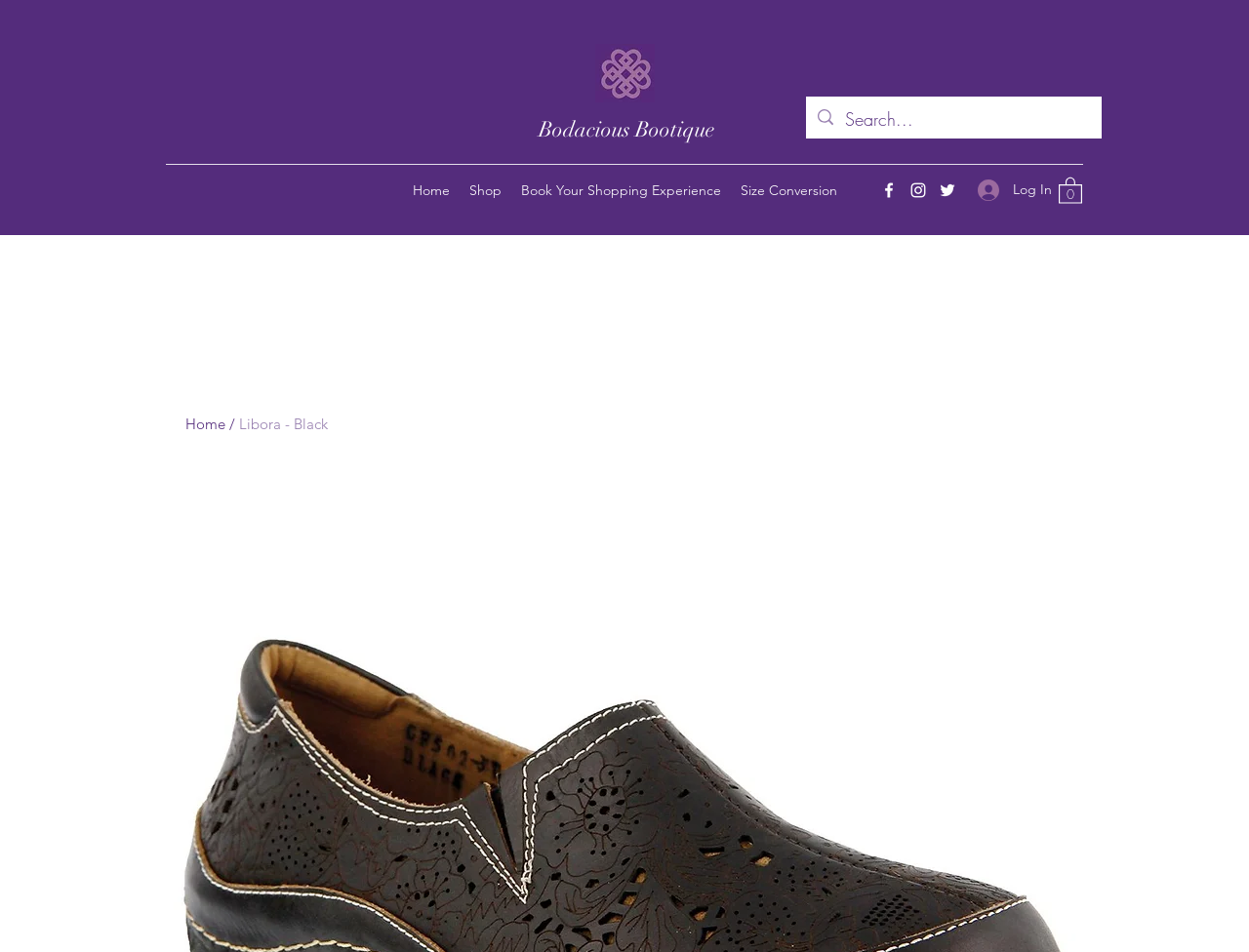Please answer the following question using a single word or phrase: 
What is the name of the product being displayed?

Libora - Black